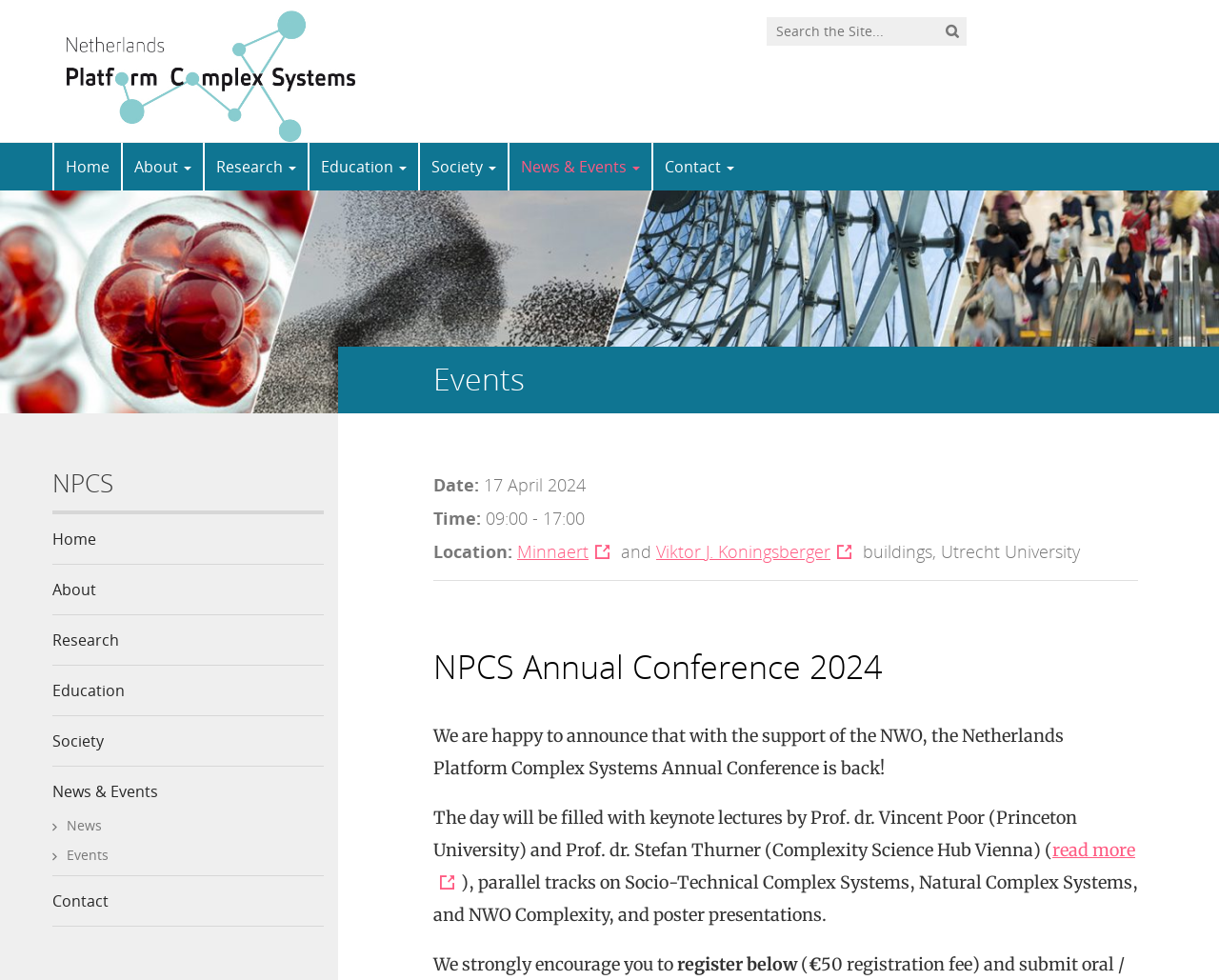Provide a brief response in the form of a single word or phrase:
What is the registration fee for the NPCS Annual Conference 2024?

€